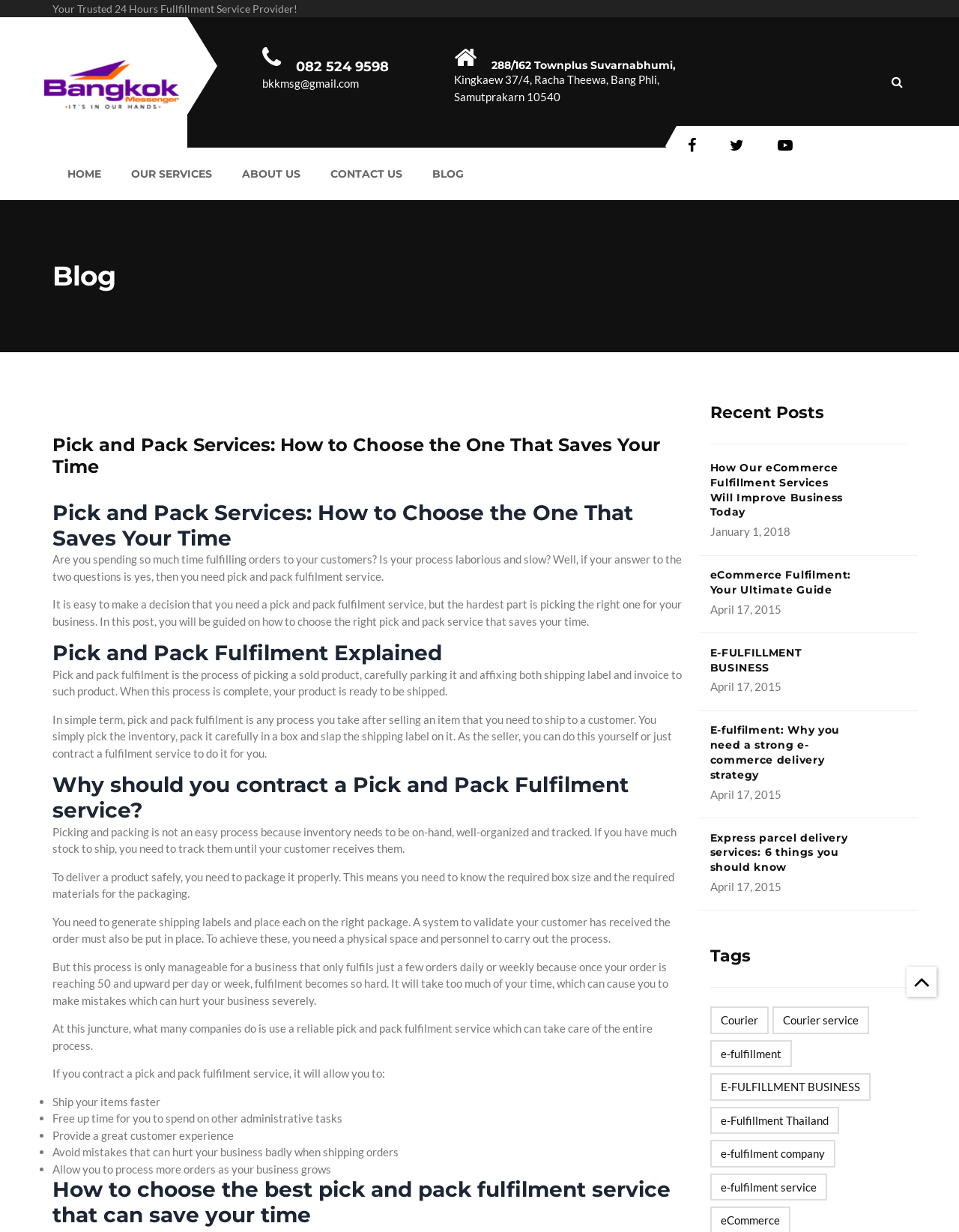What is the purpose of pick and pack fulfillment service?
Refer to the image and give a detailed answer to the query.

I found the purpose of pick and pack fulfillment service by reading the text that explains the benefits of using such a service, which includes shipping items faster, freeing up time, providing a great customer experience, and avoiding mistakes.